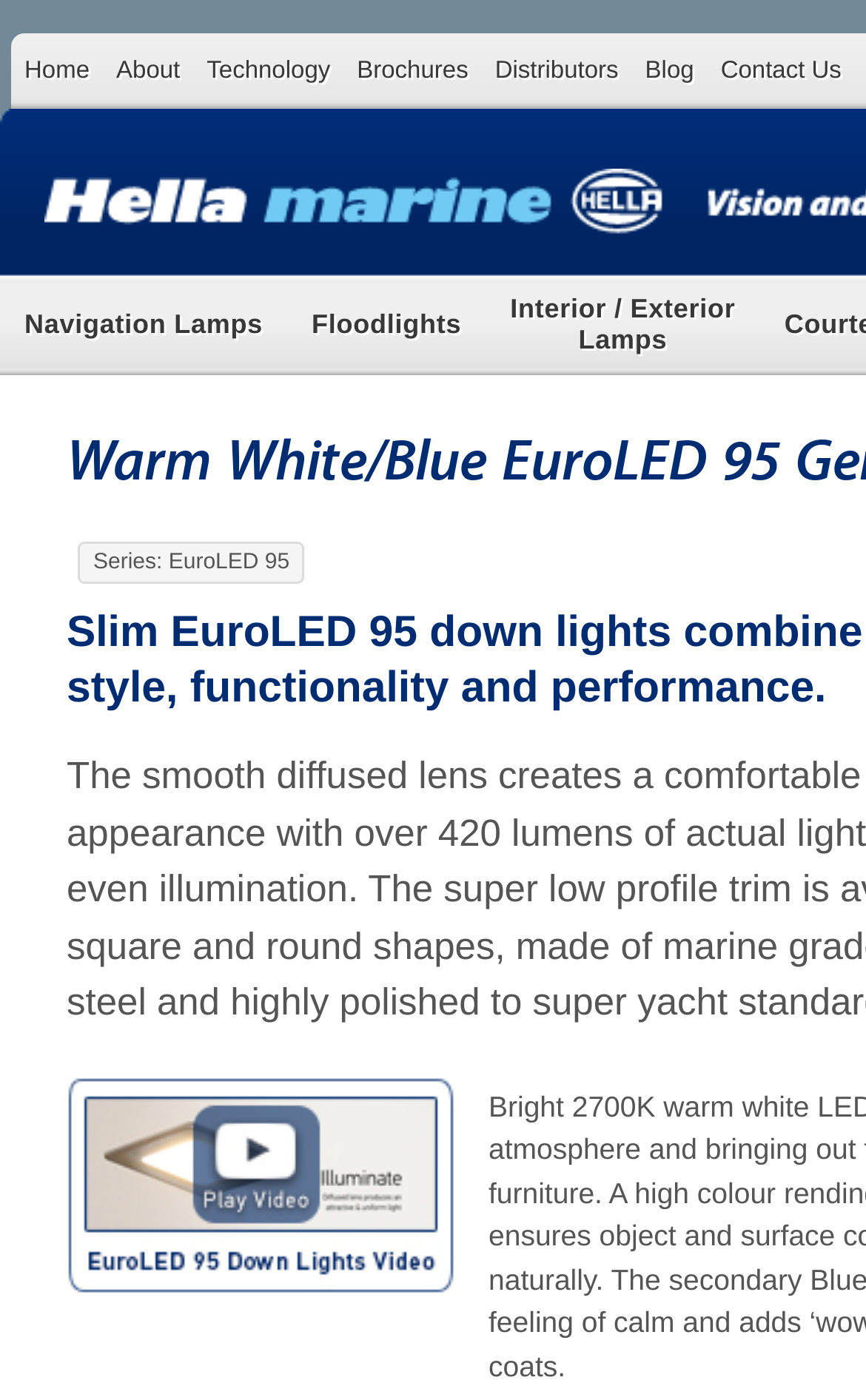Provide an in-depth caption for the elements present on the webpage.

The webpage is about Hella Marine's EuroLED 95 Gen 2 LED Down Lights with Spring Clips. At the top, there is a navigation menu with 7 links: Home, About, Technology, Brochures, Distributors, Blog, and Contact Us, aligned horizontally from left to right. 

Below the navigation menu, there are 3 links: Navigation Lamps, Floodlights, and Interior / Exterior Lamps, also aligned horizontally from left to right. The third link, Interior / Exterior Lamps, is the current page.

On the page, there is a section with a title "Series: EuroLED 95" located near the top. Below this title, there is a link "EuroLED 95 LED Down Lights" and an image of the same name, which is likely a product image. The image is positioned below the link and takes up more vertical space.